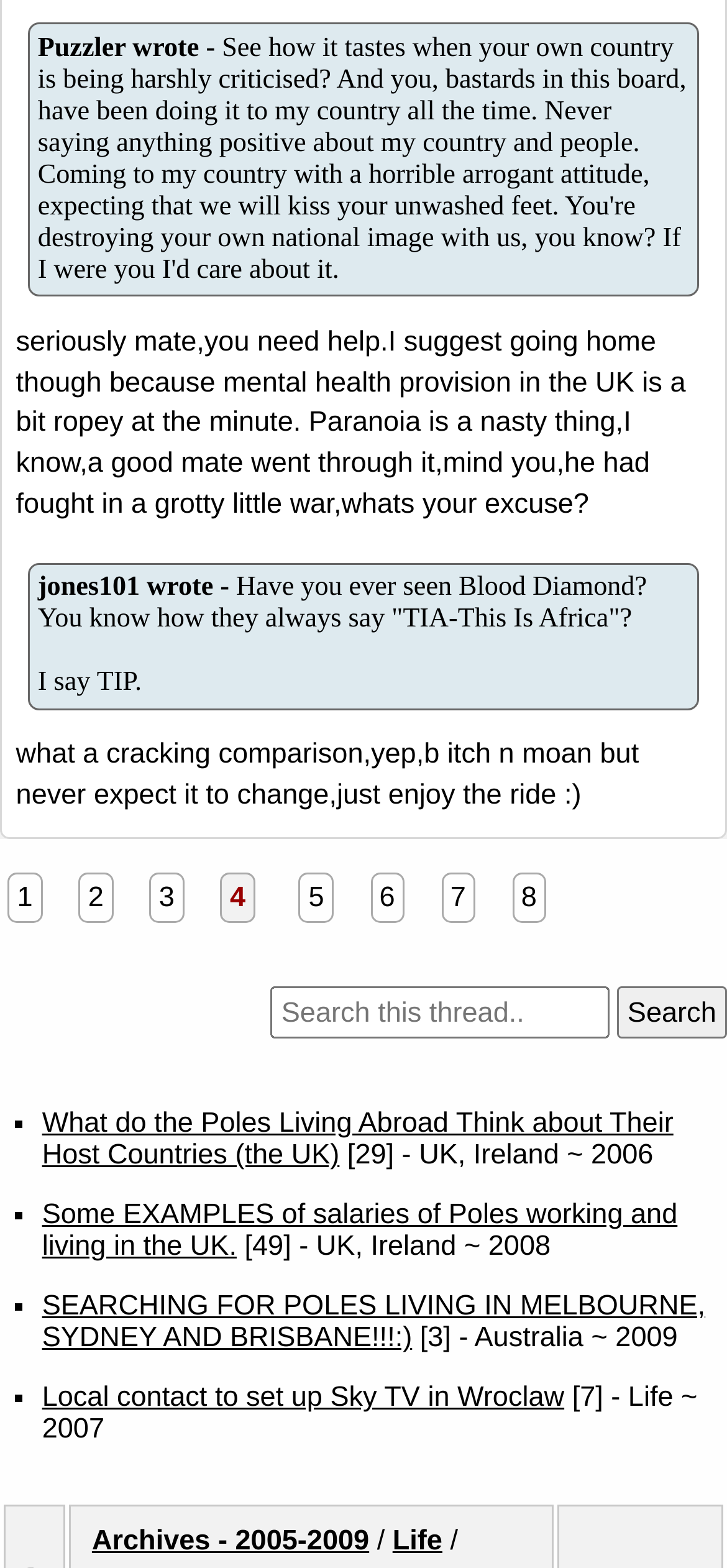Can you provide the bounding box coordinates for the element that should be clicked to implement the instruction: "Click the 'Search' button"?

[0.848, 0.629, 1.0, 0.663]